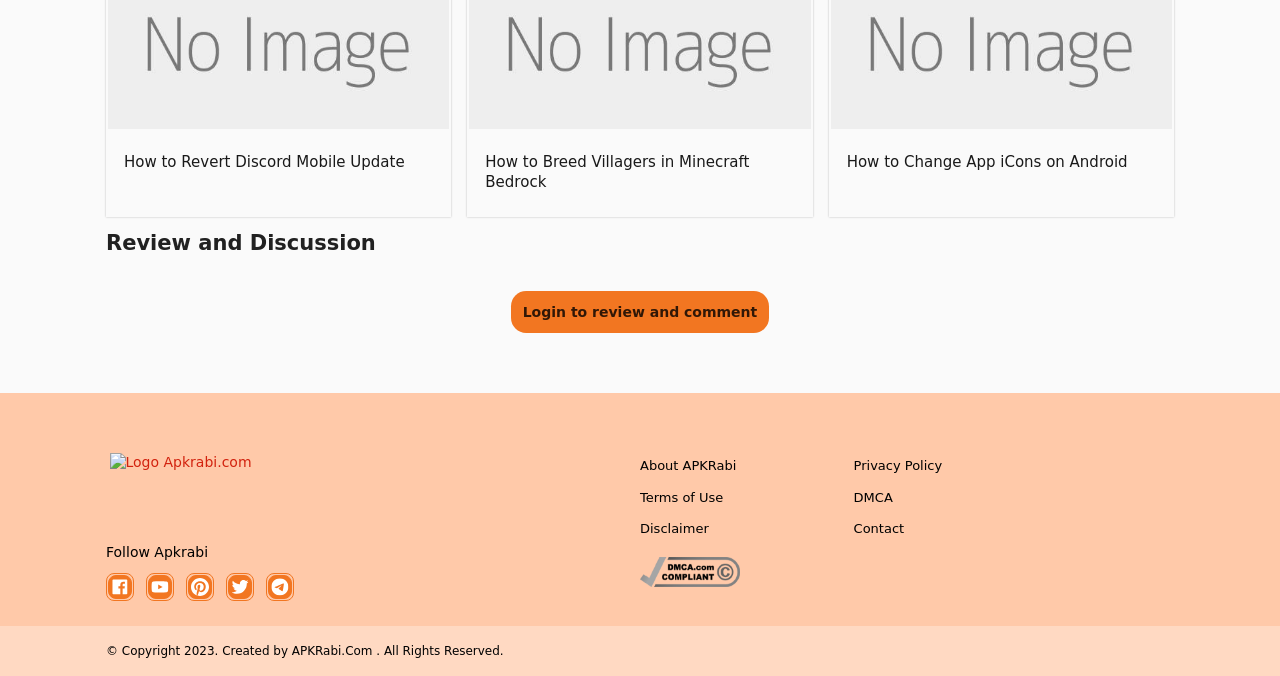From the element description: "parent_node: Follow Apkrabi", extract the bounding box coordinates of the UI element. The coordinates should be expressed as four float numbers between 0 and 1, in the order [left, top, right, bottom].

[0.083, 0.67, 0.239, 0.759]